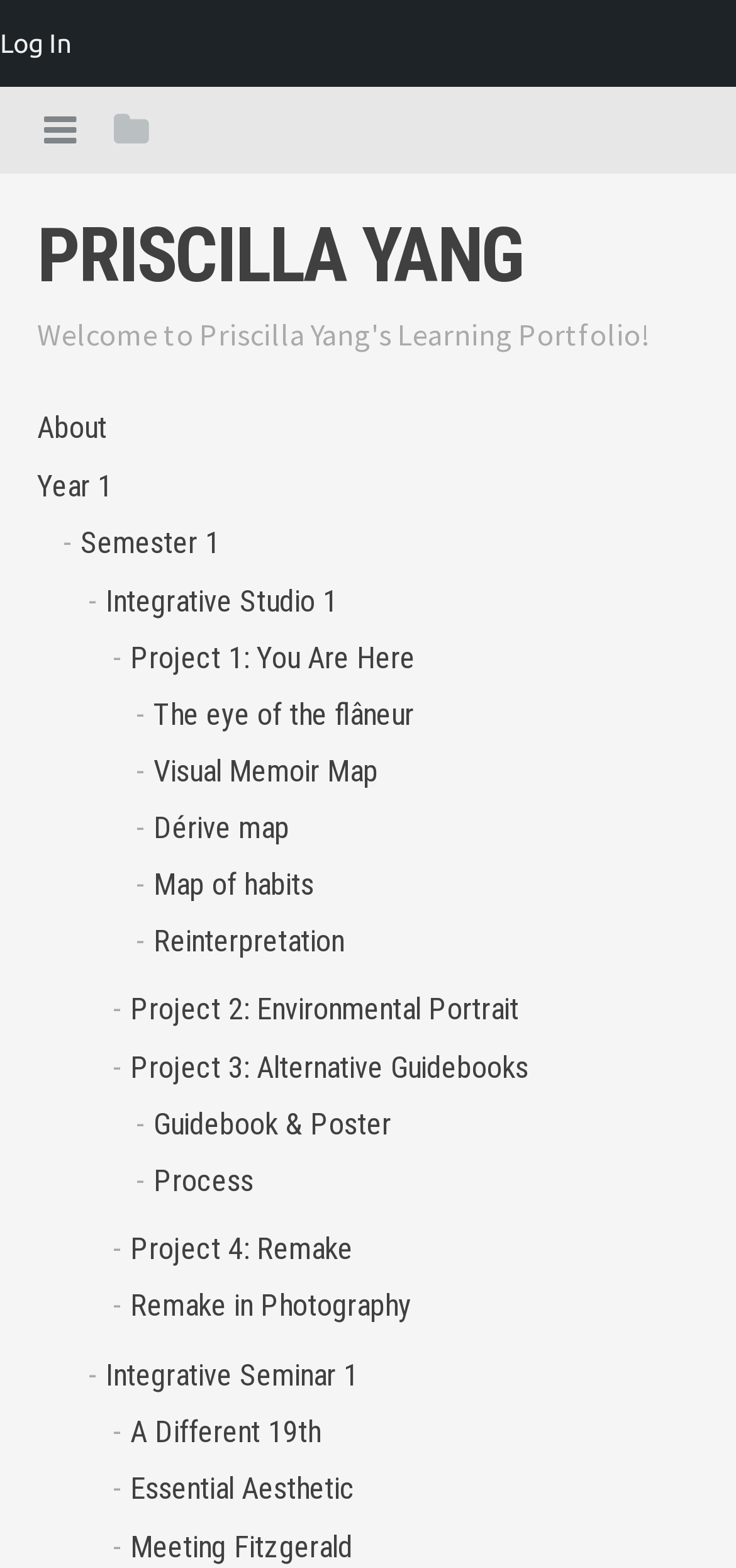Give a one-word or one-phrase response to the question: 
How many projects are listed under Semester 1?

4